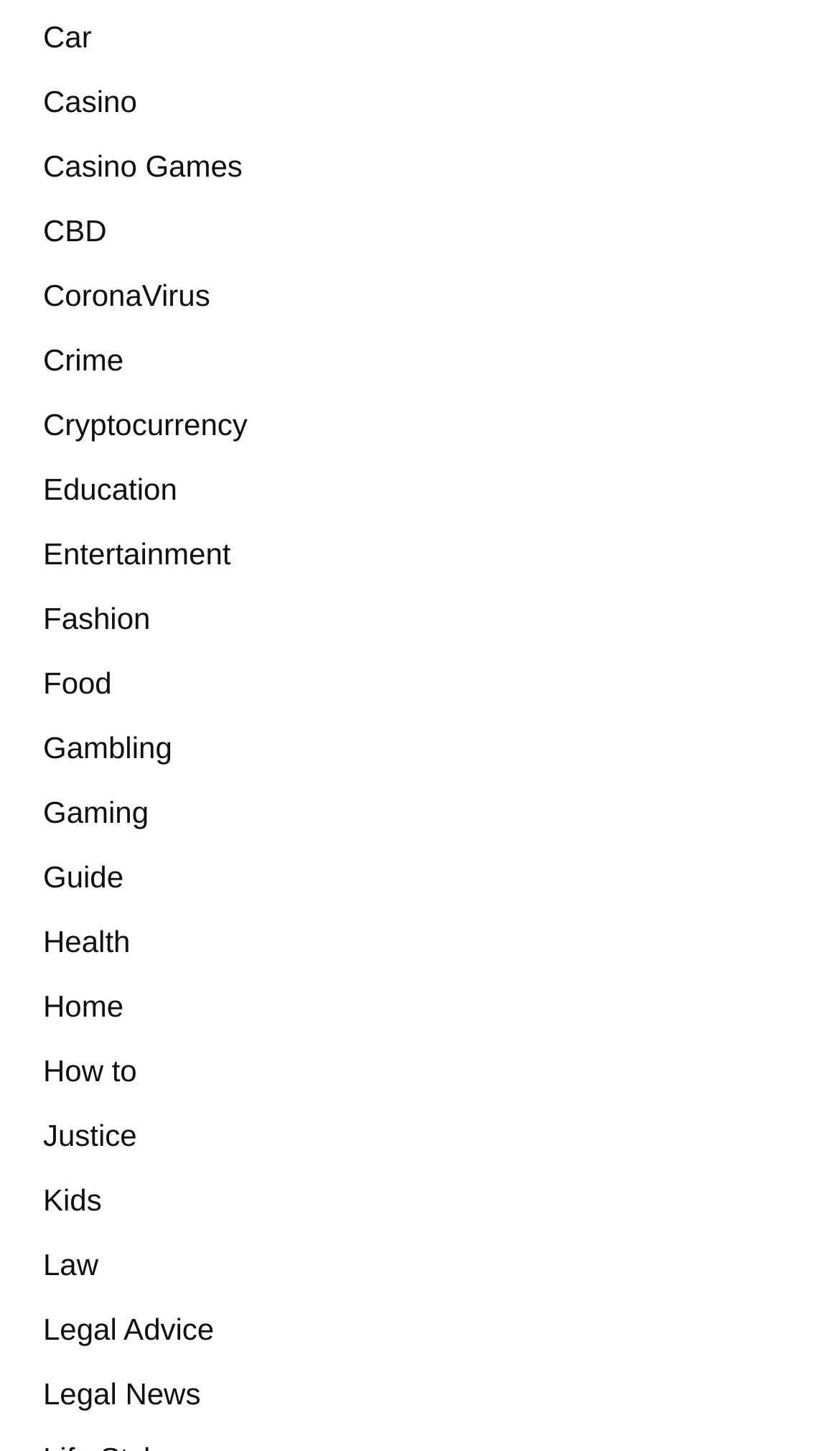Is 'Health' a category on the webpage?
Please look at the screenshot and answer using one word or phrase.

Yes